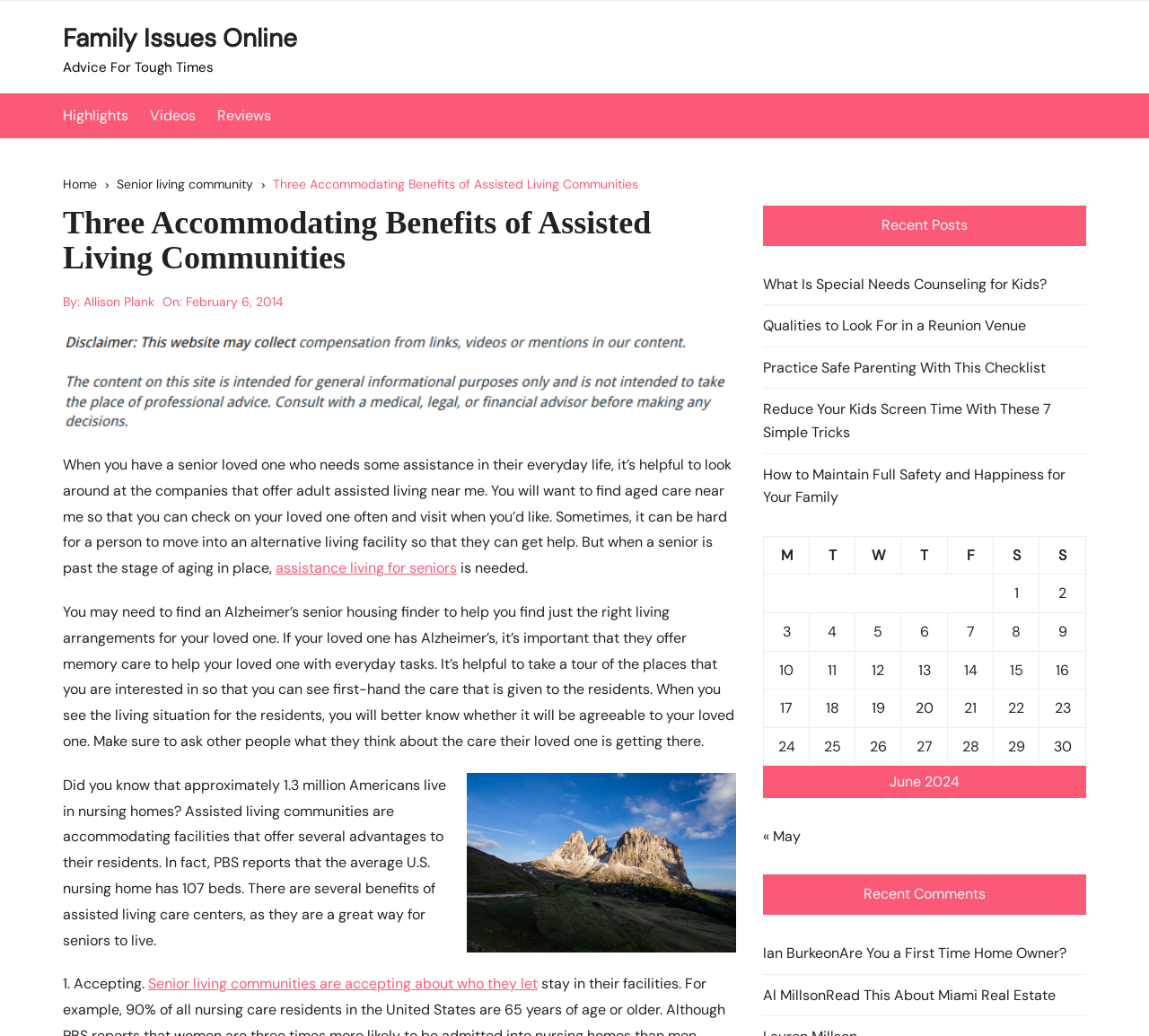How many Americans live in nursing homes?
Please analyze the image and answer the question with as much detail as possible.

According to the webpage, PBS reports that approximately 1.3 million Americans live in nursing homes, which is mentioned as a statistic to highlight the importance of assisted living communities.